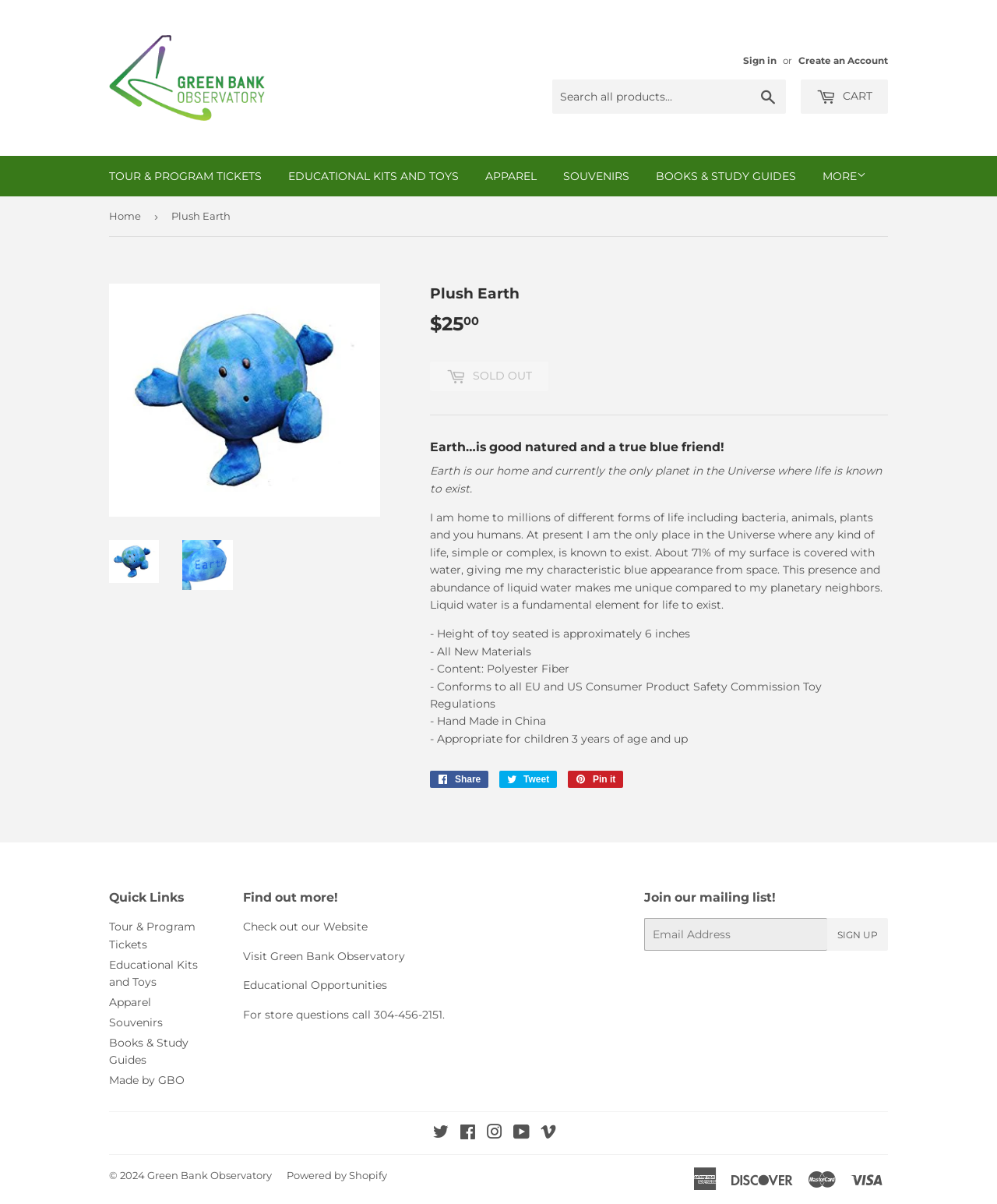Determine the bounding box coordinates of the region to click in order to accomplish the following instruction: "Share on Facebook". Provide the coordinates as four float numbers between 0 and 1, specifically [left, top, right, bottom].

[0.431, 0.64, 0.49, 0.654]